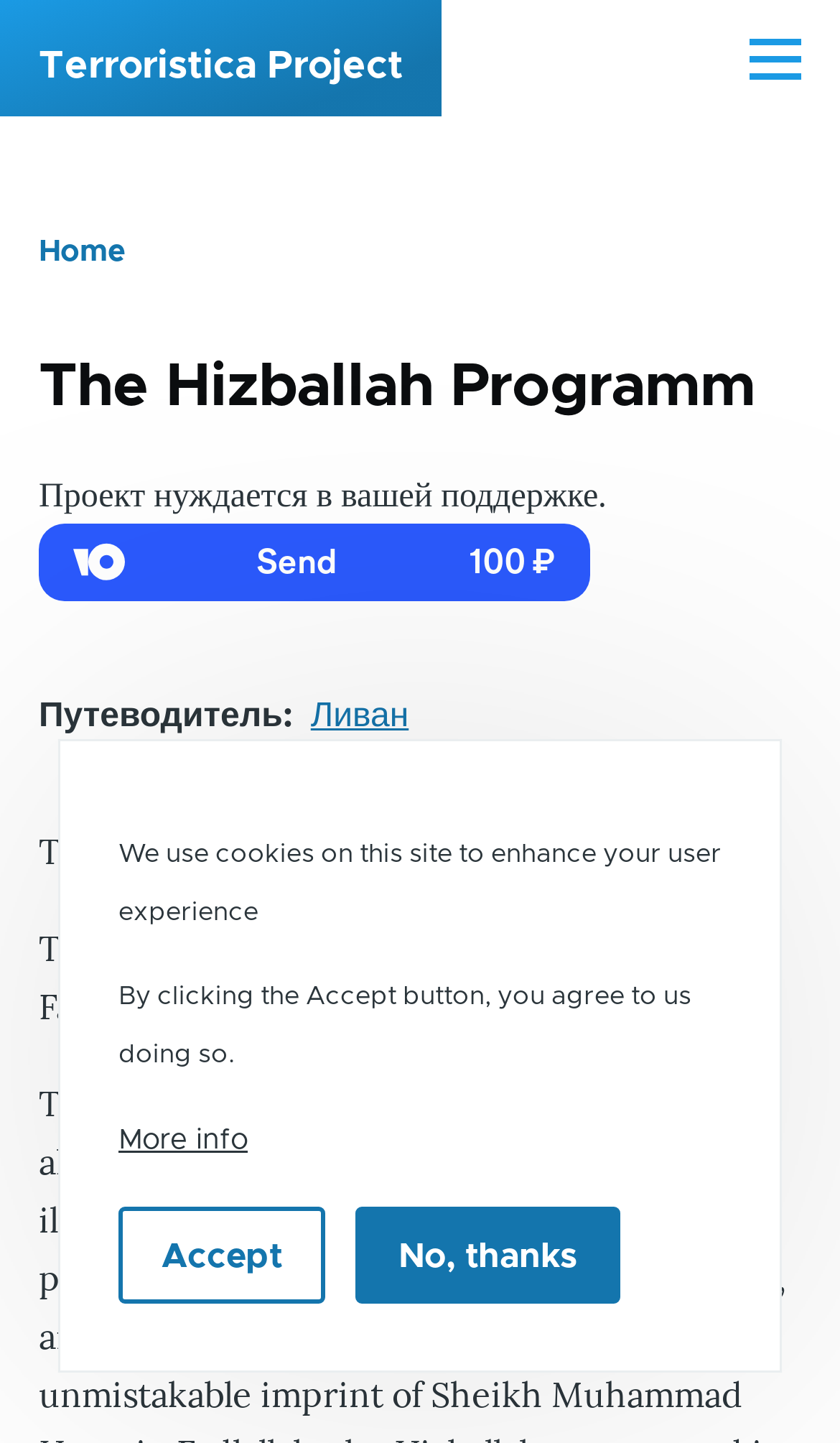Respond concisely with one word or phrase to the following query:
What is the title of the open letter?

The Hizballah Programm - An Open Letter